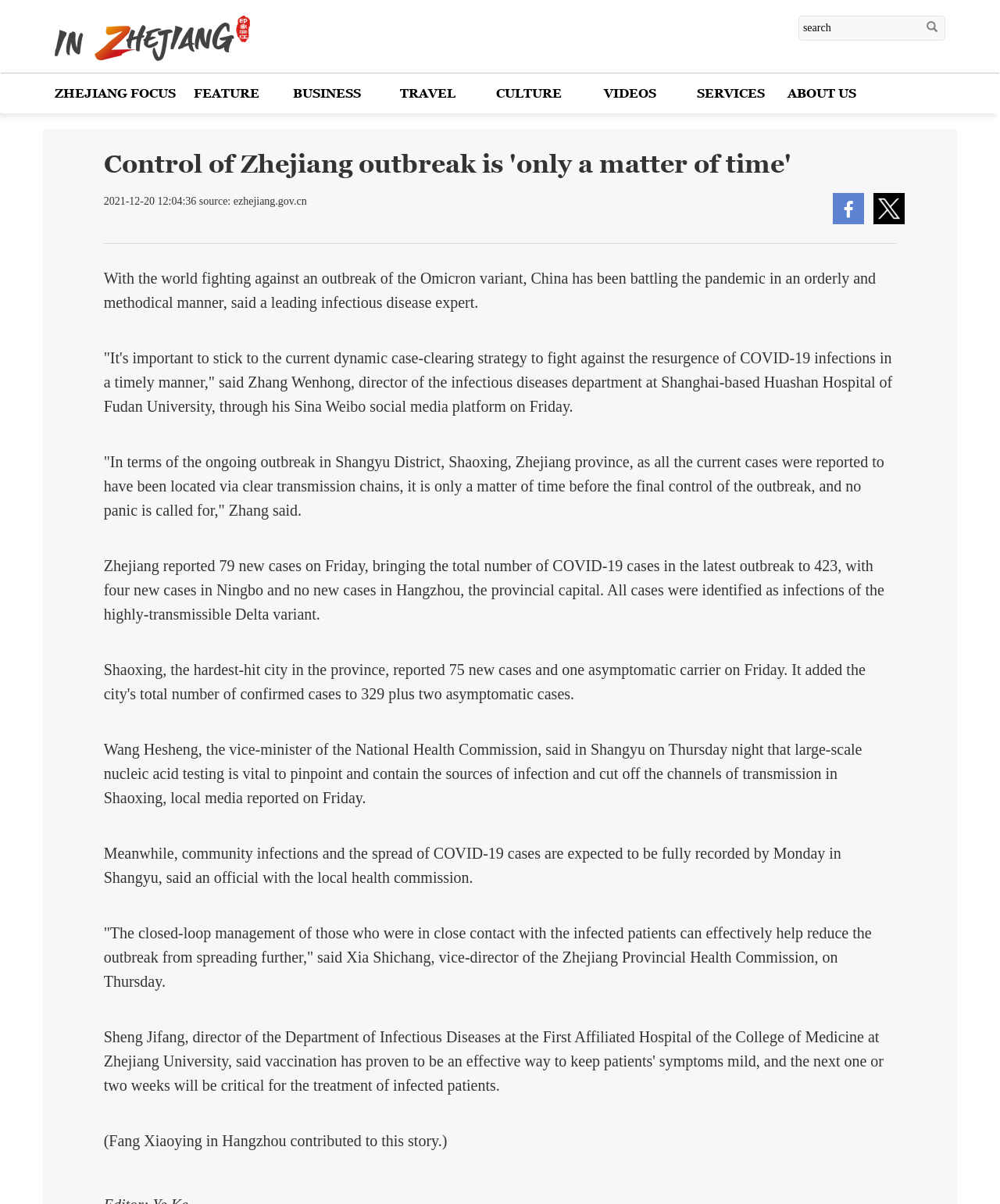Analyze the image and provide a detailed answer to the question: Who is the director of the infectious diseases department at Shanghai-based Huashan Hospital of Fudan University?

According to the article, Zhang Wenhong, director of the infectious diseases department at Shanghai-based Huashan Hospital of Fudan University, said through his Sina Weibo social media platform on Friday that it's important to stick to the current dynamic case-clearing strategy to fight against the resurgence of COVID-19 infections in a timely manner.